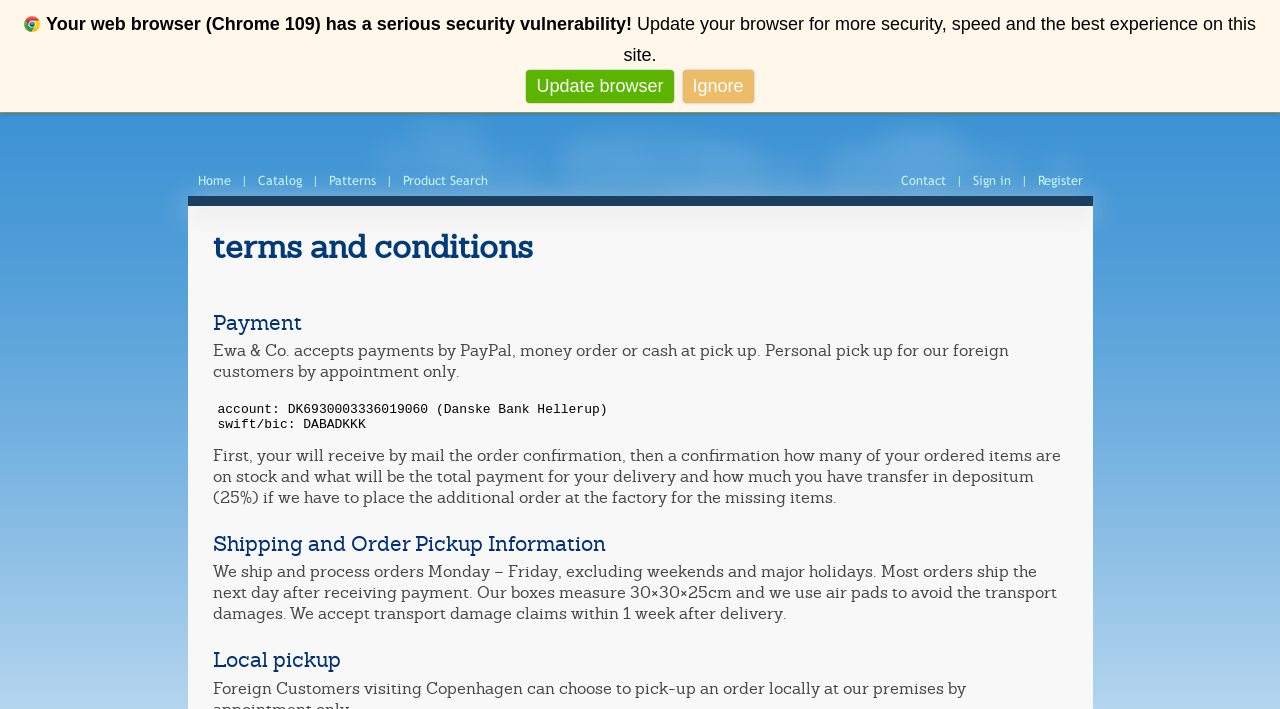Based on the provided description, "Product Search", find the bounding box of the corresponding UI element in the screenshot.

[0.307, 0.244, 0.389, 0.265]